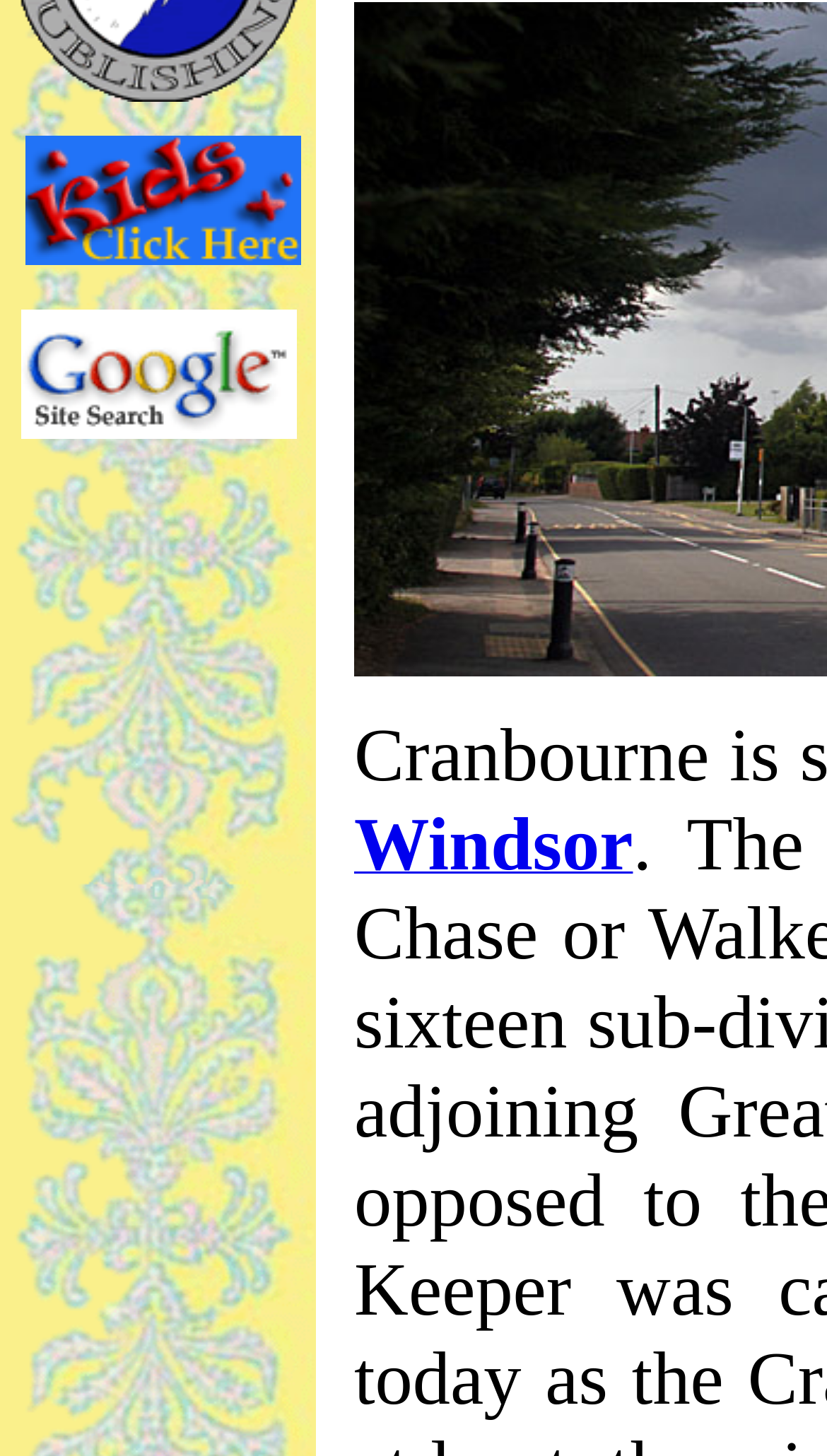From the webpage screenshot, identify the region described by Automobile & Transportation. Provide the bounding box coordinates as (top-left x, top-left y, bottom-right x, bottom-right y), with each value being a floating point number between 0 and 1.

None